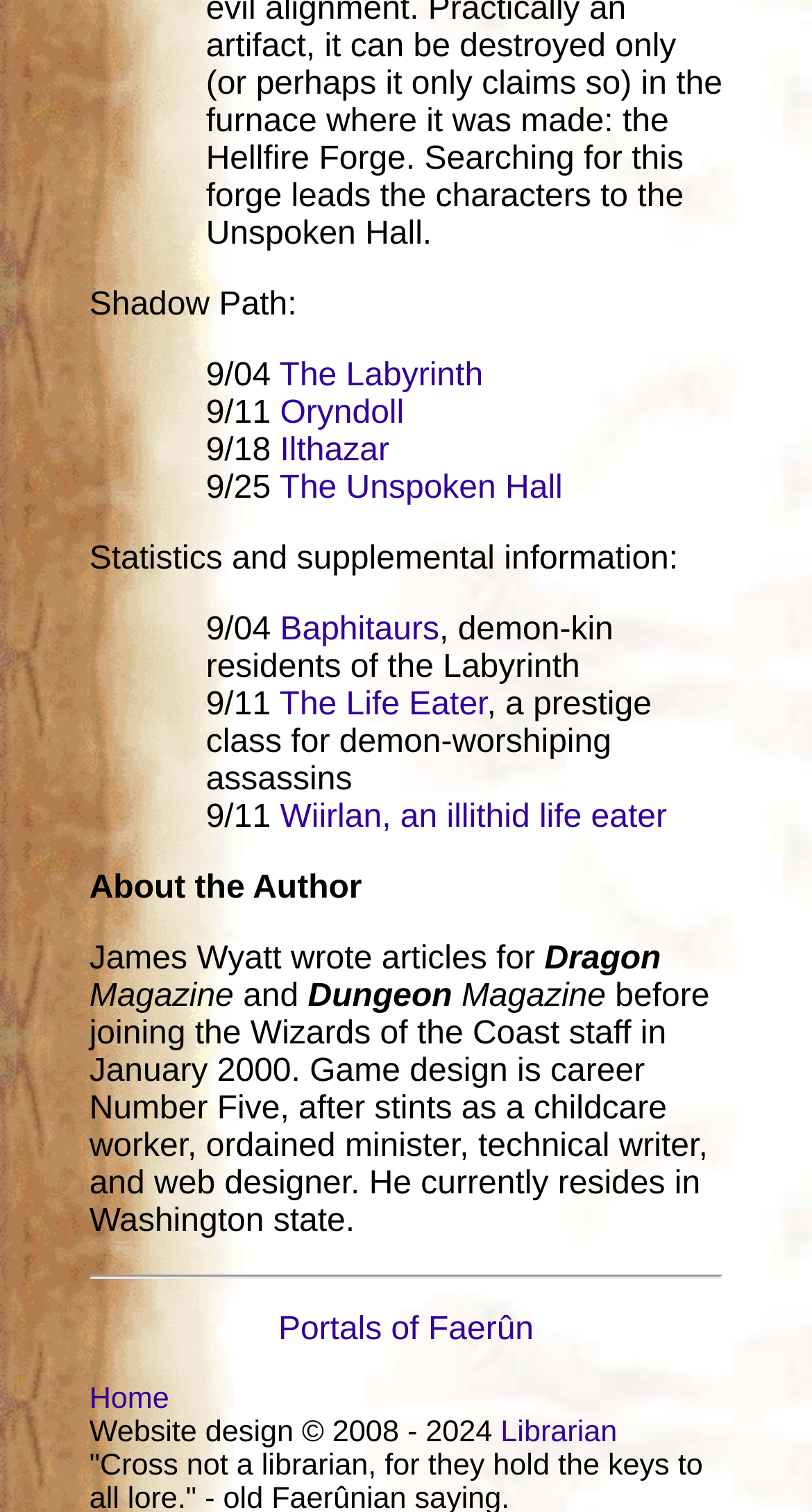Determine the bounding box for the described UI element: "title="Shopping cart"".

None